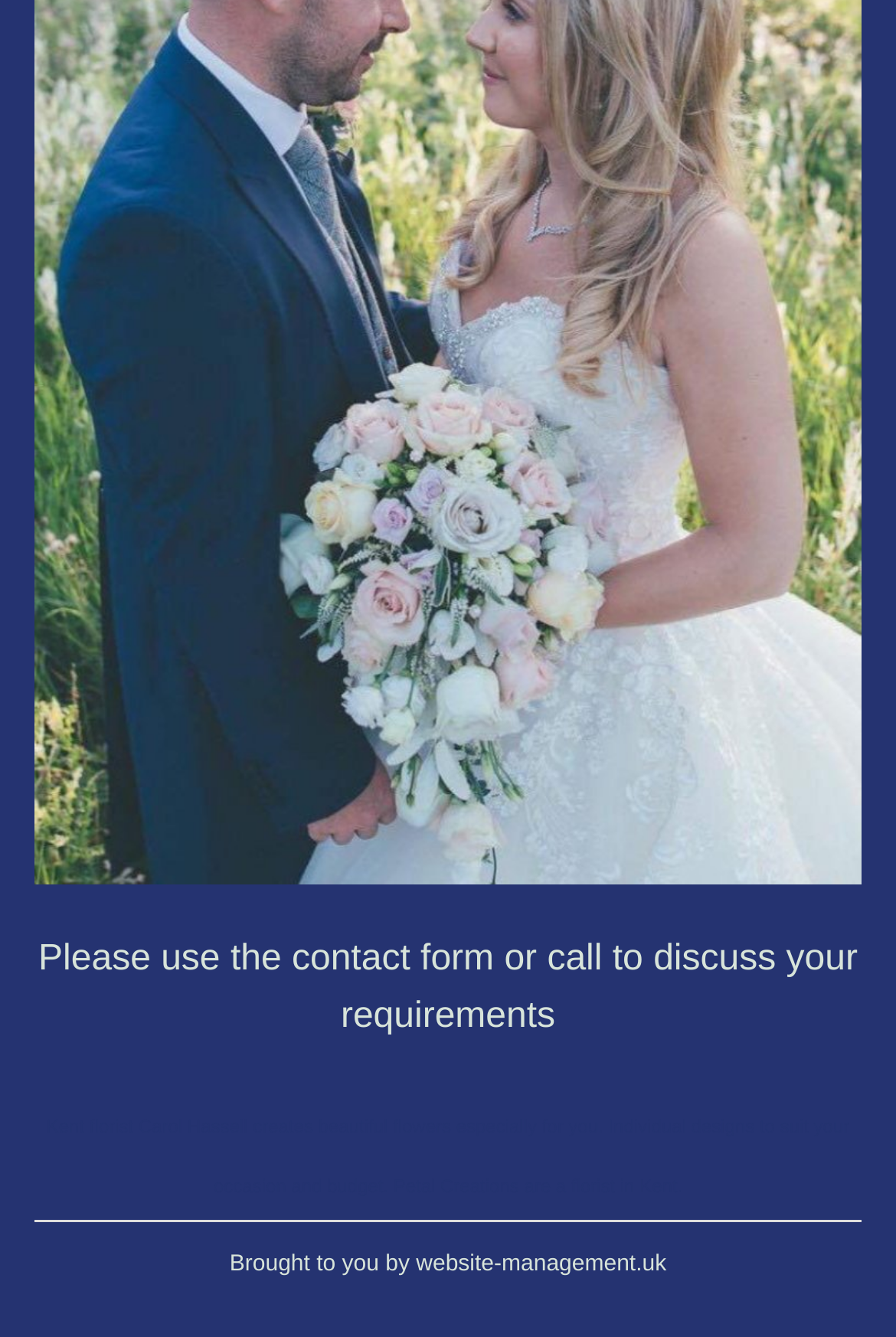Bounding box coordinates should be in the format (top-left x, top-left y, bottom-right x, bottom-right y) and all values should be floating point numbers between 0 and 1. Determine the bounding box coordinate for the UI element described as: website-management.uk

[0.464, 0.937, 0.744, 0.955]